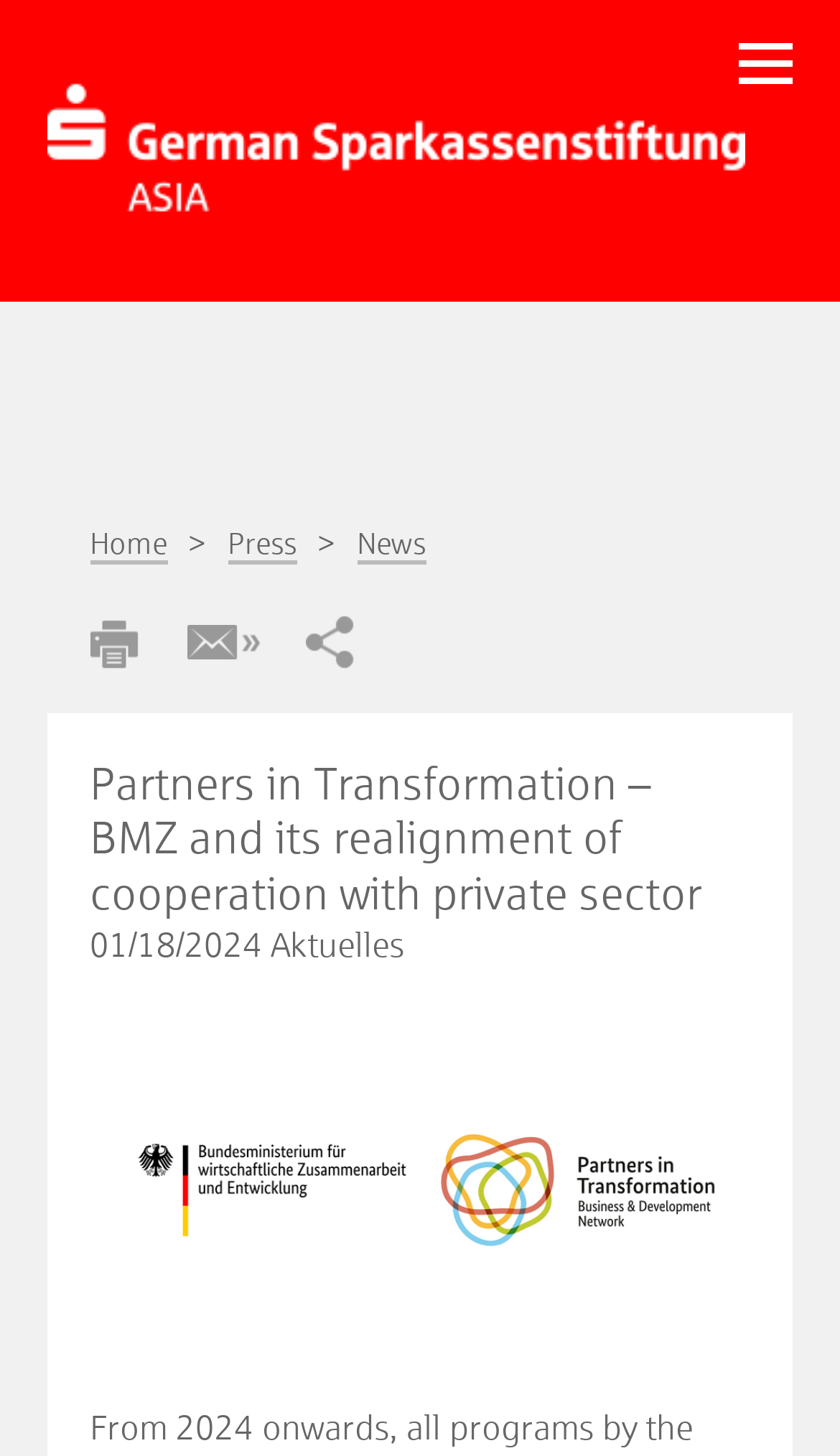Please give a one-word or short phrase response to the following question: 
What are the main sections of the webpage?

Home, Press, News